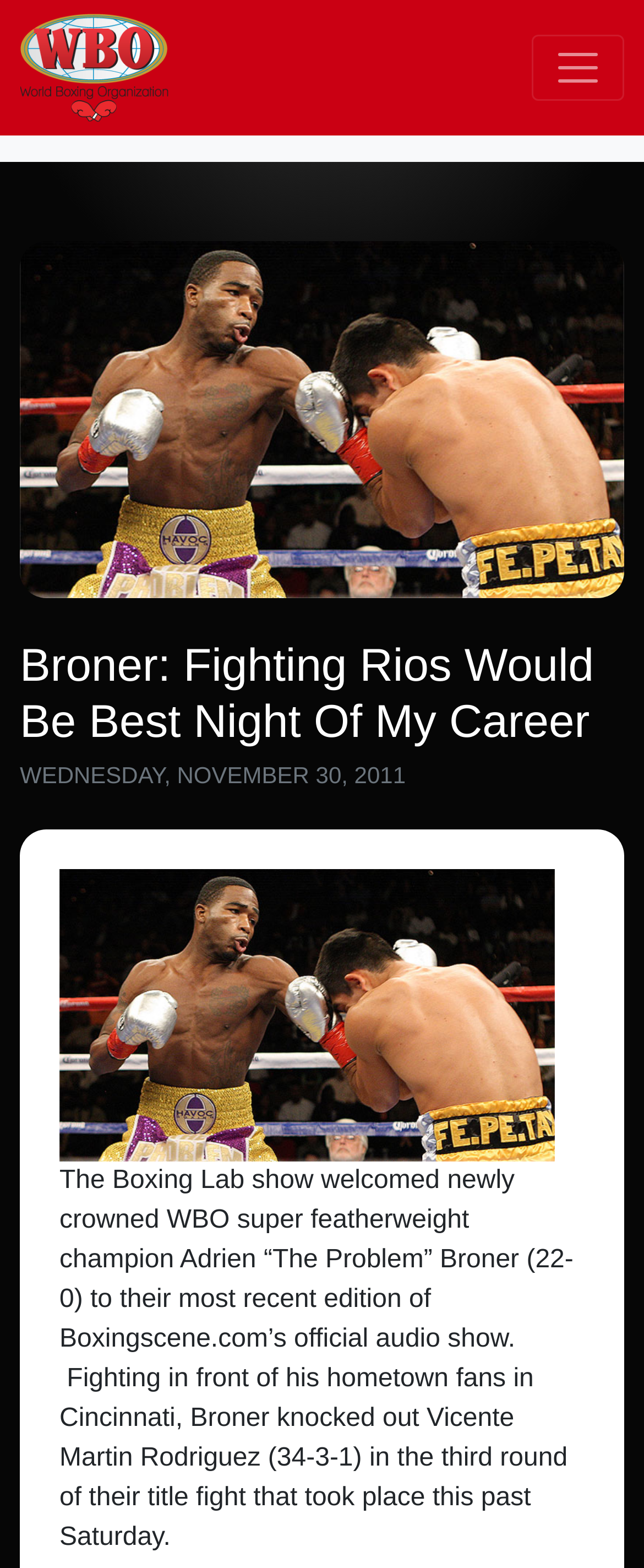How many rounds did the title fight last?
Based on the visual content, answer with a single word or a brief phrase.

Three